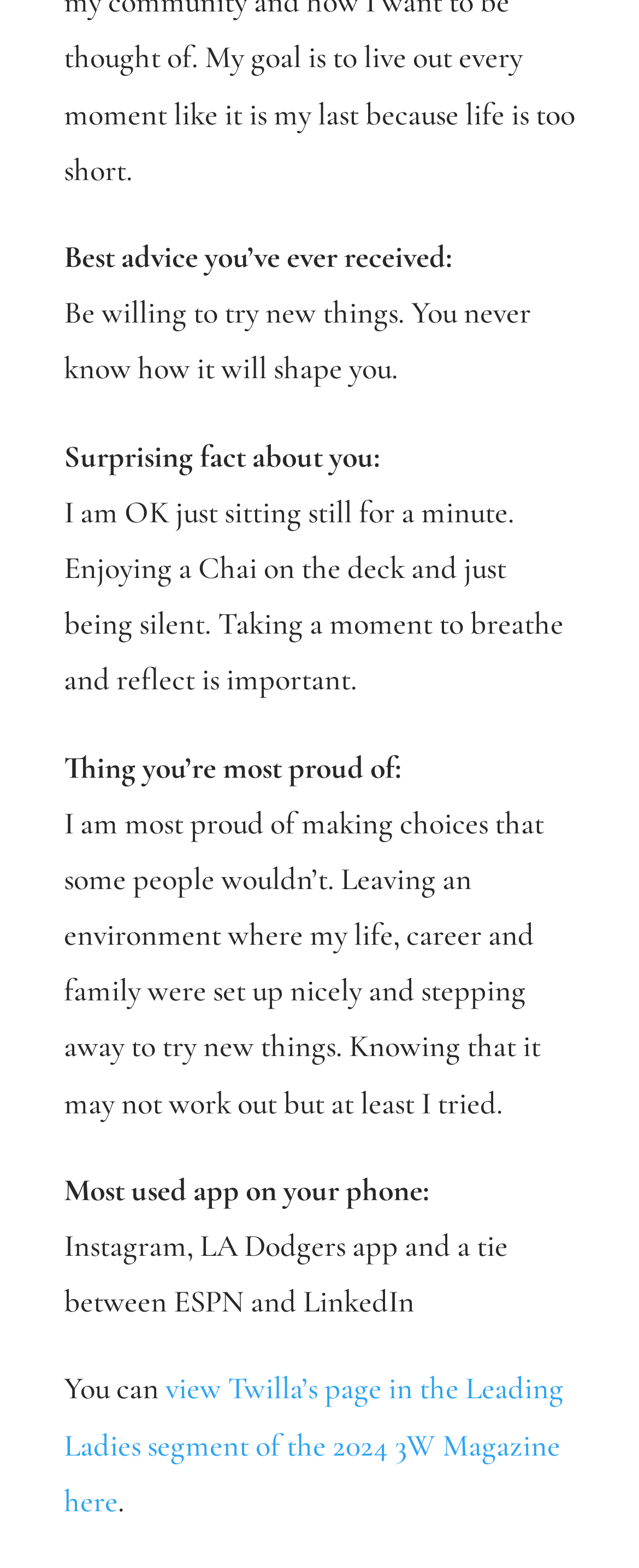Analyze the image and deliver a detailed answer to the question: What is the best advice received?

The webpage contains a section labeled 'Best advice you’ve ever received:' followed by the text 'Be willing to try new things. You never know how it will shape you.' Therefore, the best advice received is to be willing to try new things.